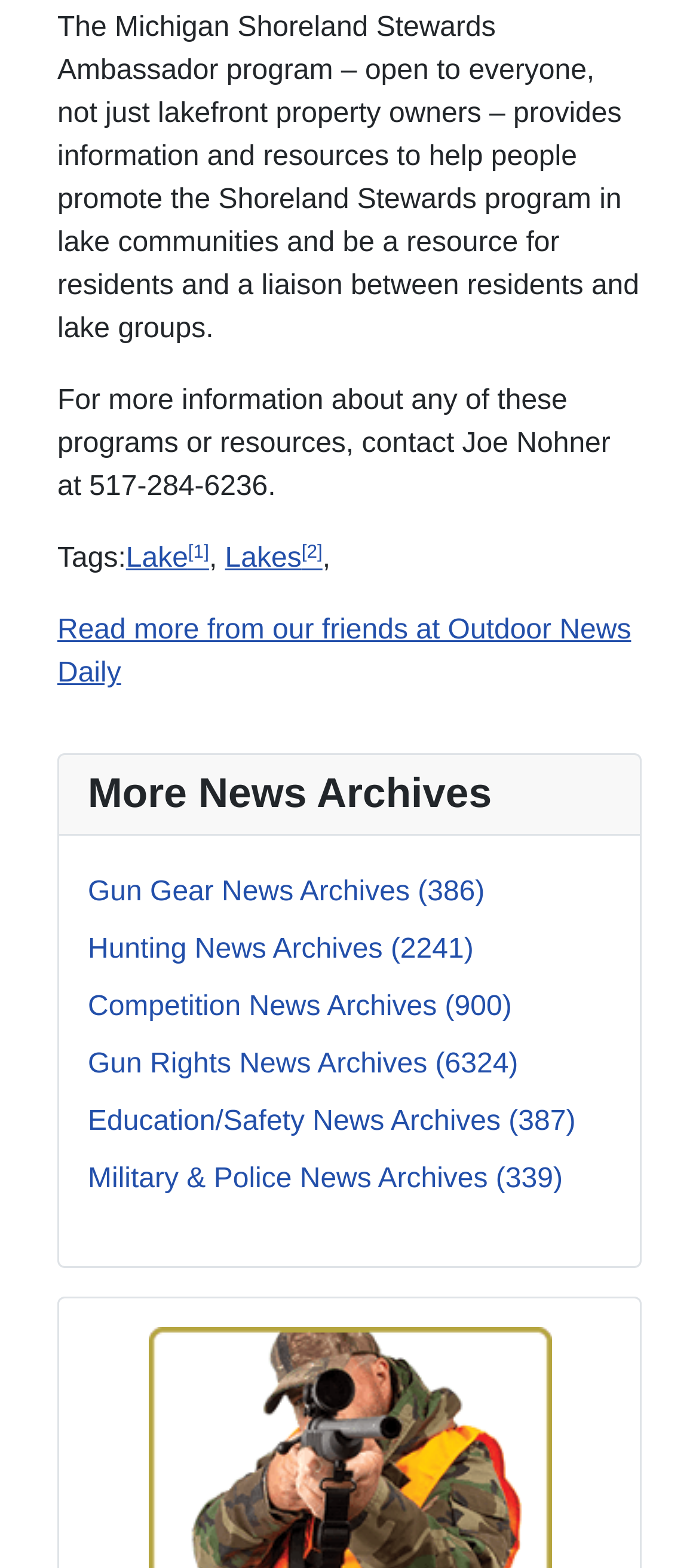Give a short answer using one word or phrase for the question:
How can I contact Joe Nohner?

517-284-6236